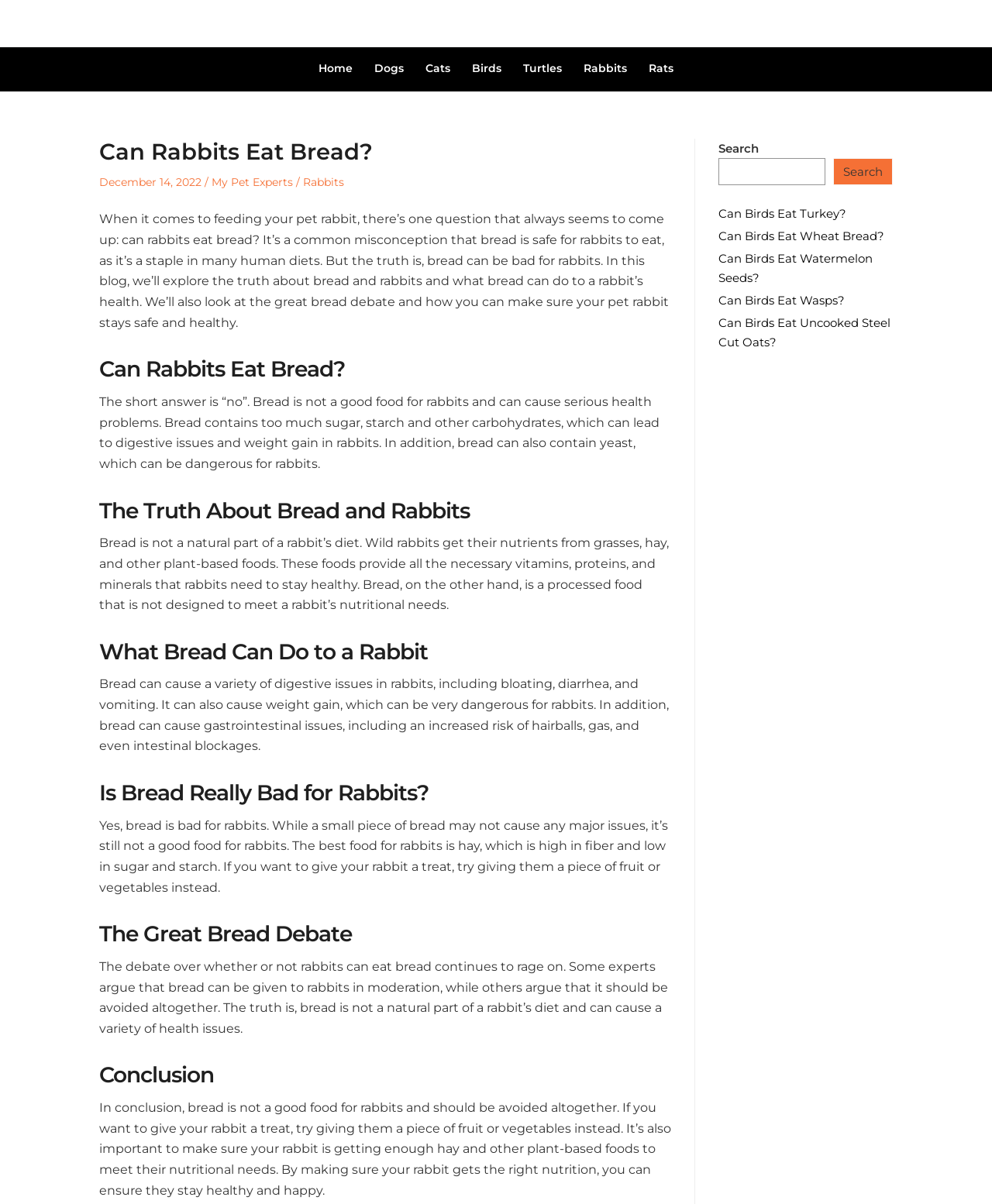Your task is to find and give the main heading text of the webpage.

Can Rabbits Eat Bread?